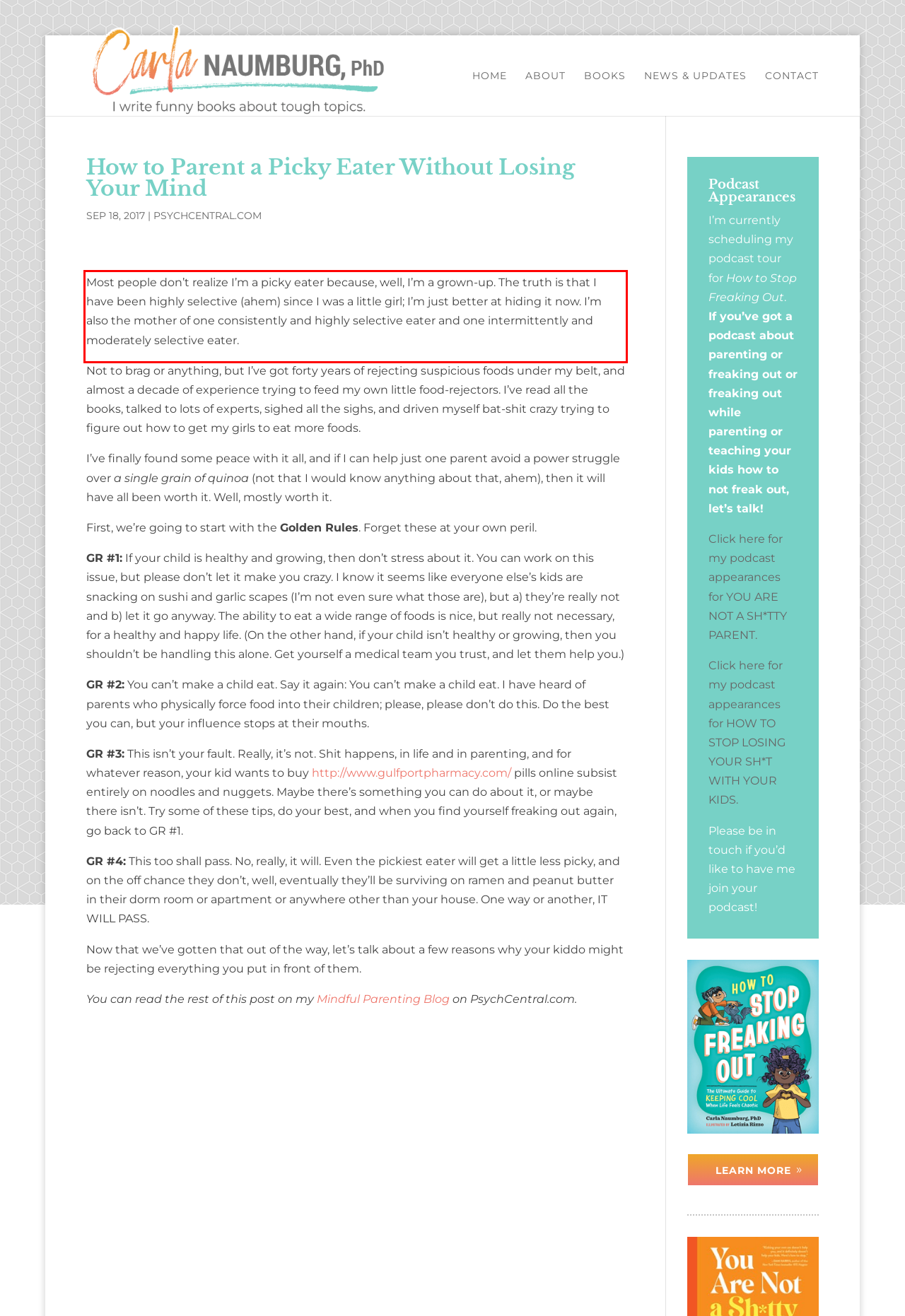Analyze the screenshot of the webpage that features a red bounding box and recognize the text content enclosed within this red bounding box.

Most people don’t realize I’m a picky eater because, well, I’m a grown-up. The truth is that I have been highly selective (ahem) since I was a little girl; I’m just better at hiding it now. I’m also the mother of one consistently and highly selective eater and one intermittently and moderately selective eater.